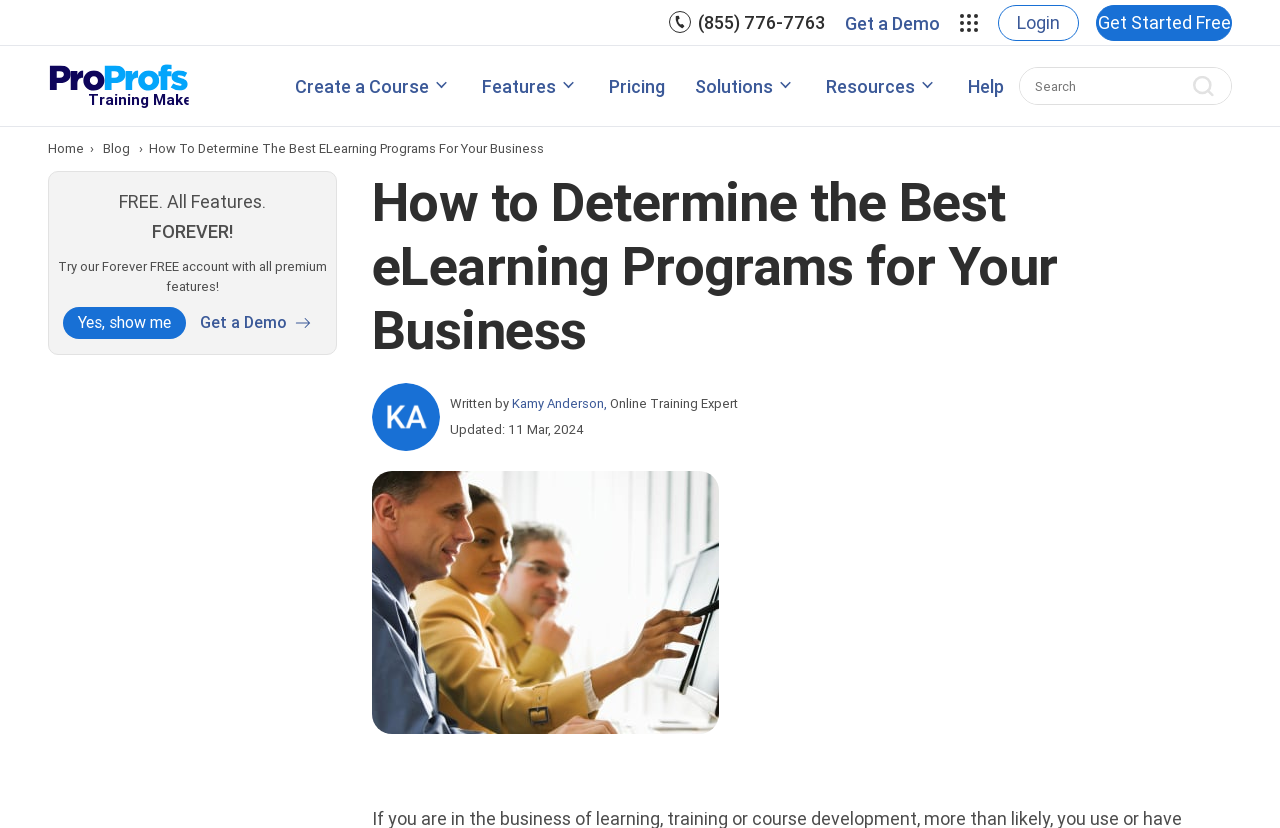What is the phone number in the top menu?
Can you give a detailed and elaborate answer to the question?

I found the phone number by looking at the top menu bar, where I saw a menu item with the text '(855) 776-7763'.